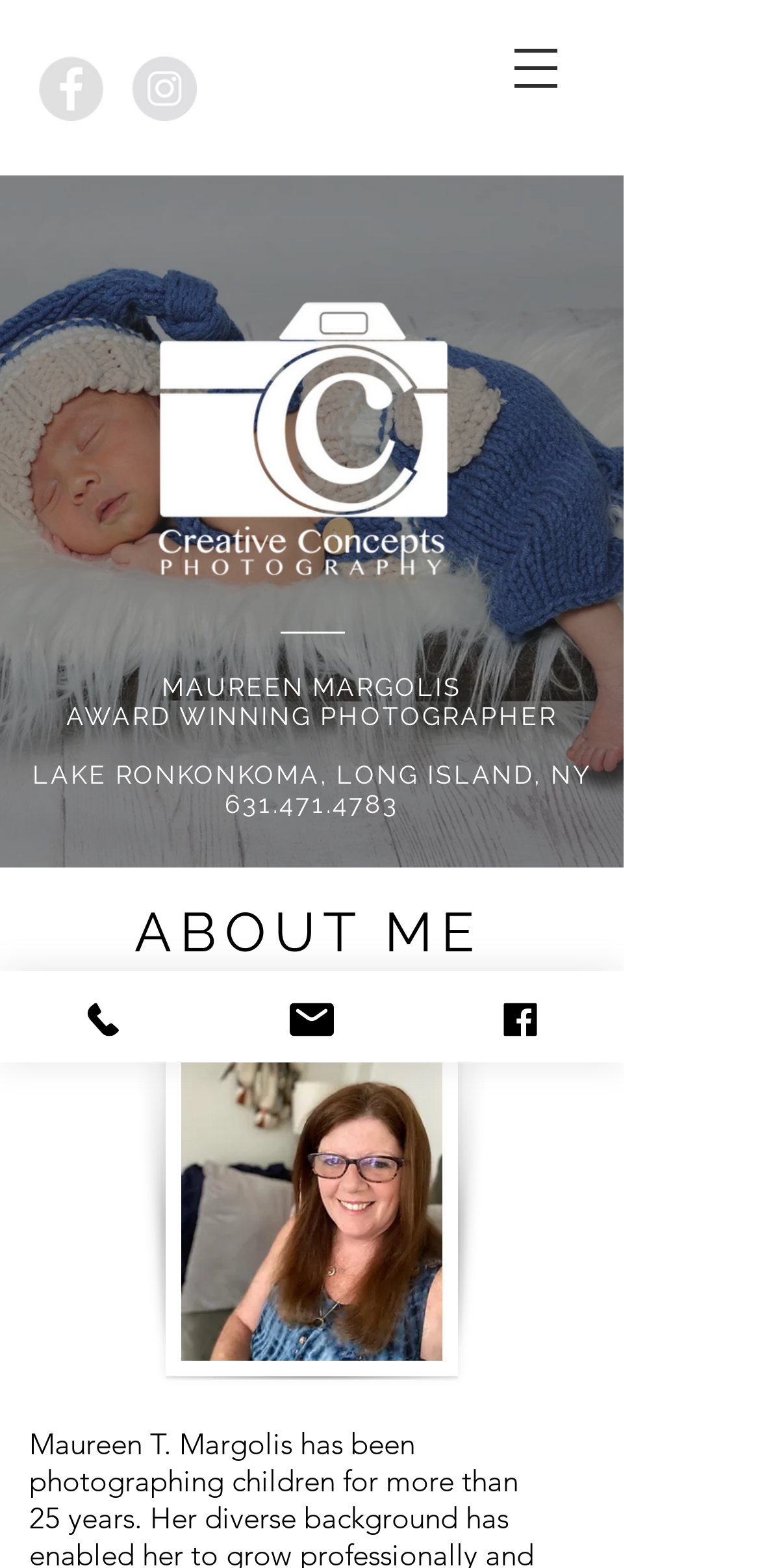Specify the bounding box coordinates of the element's region that should be clicked to achieve the following instruction: "Learn about the photographer". The bounding box coordinates consist of four float numbers between 0 and 1, in the format [left, top, right, bottom].

[0.177, 0.572, 0.641, 0.617]